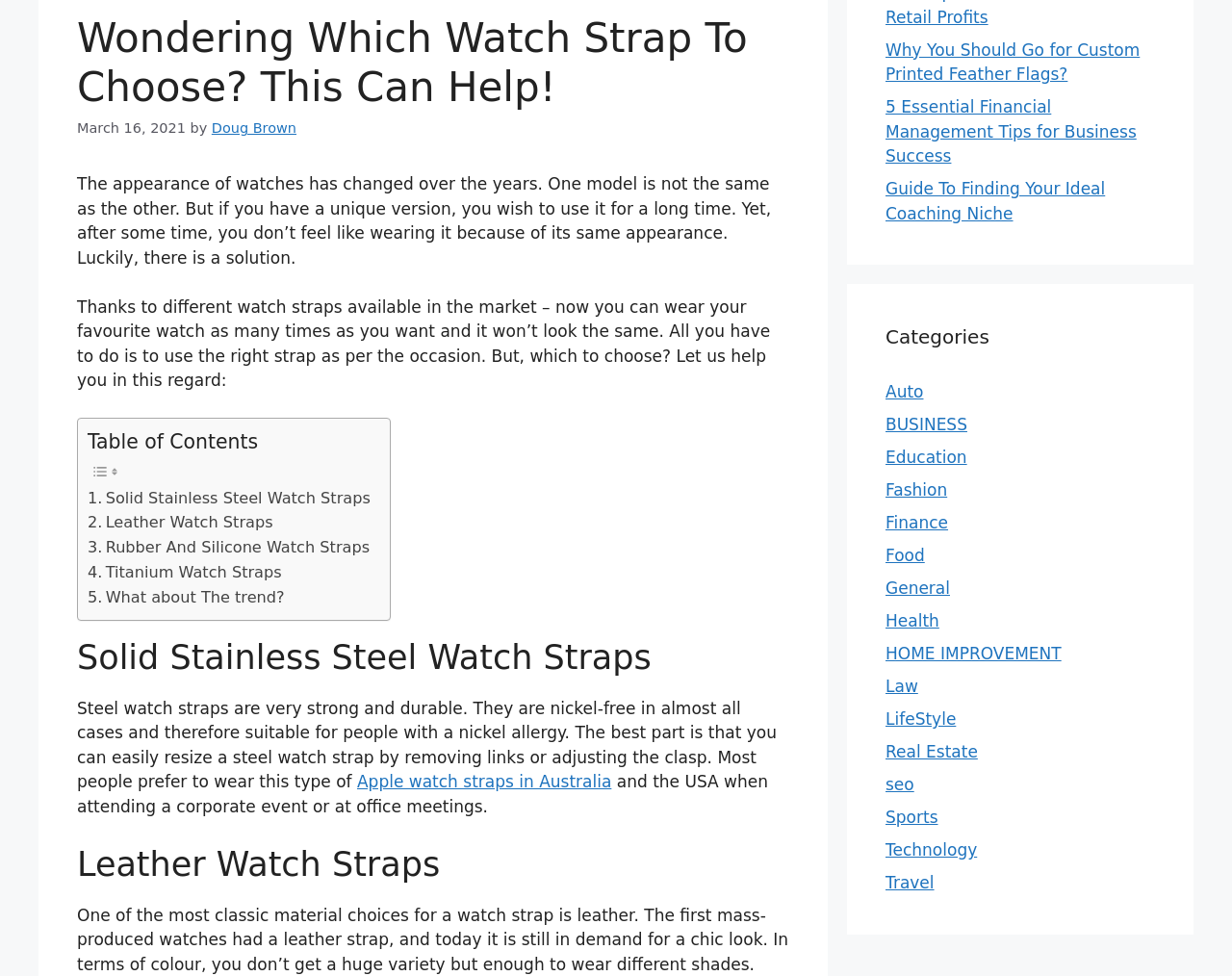Identify the bounding box for the UI element described as: "HOME IMPROVEMENT". Ensure the coordinates are four float numbers between 0 and 1, formatted as [left, top, right, bottom].

[0.719, 0.66, 0.861, 0.68]